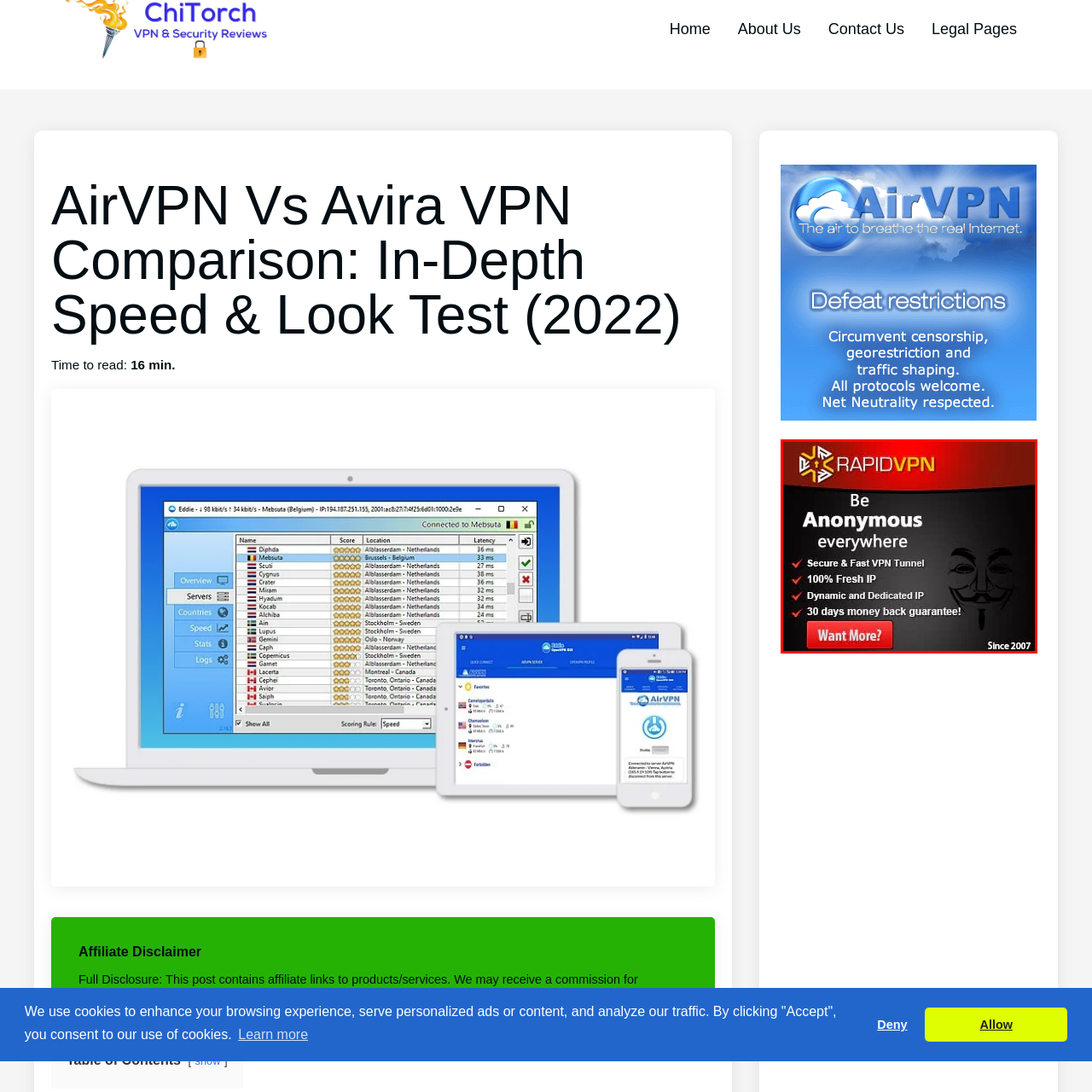What is the duration of the money-back guarantee?
Carefully examine the image within the red bounding box and provide a detailed answer to the question.

The image explicitly mentions a '30 days money back guarantee' as an enticing offer to potential customers, providing them with a risk-free trial period.